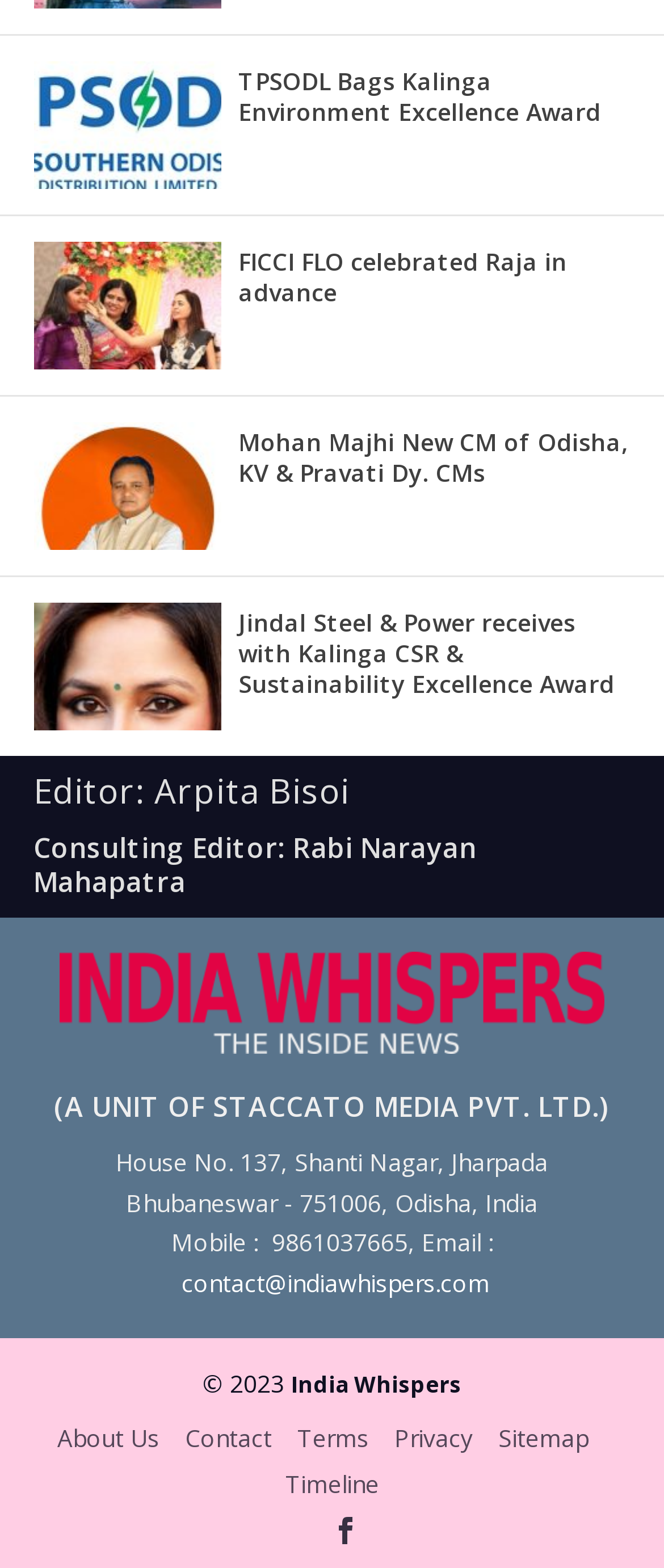Please give a concise answer to this question using a single word or phrase: 
What is the email address to contact?

contact@indiawhispers.com